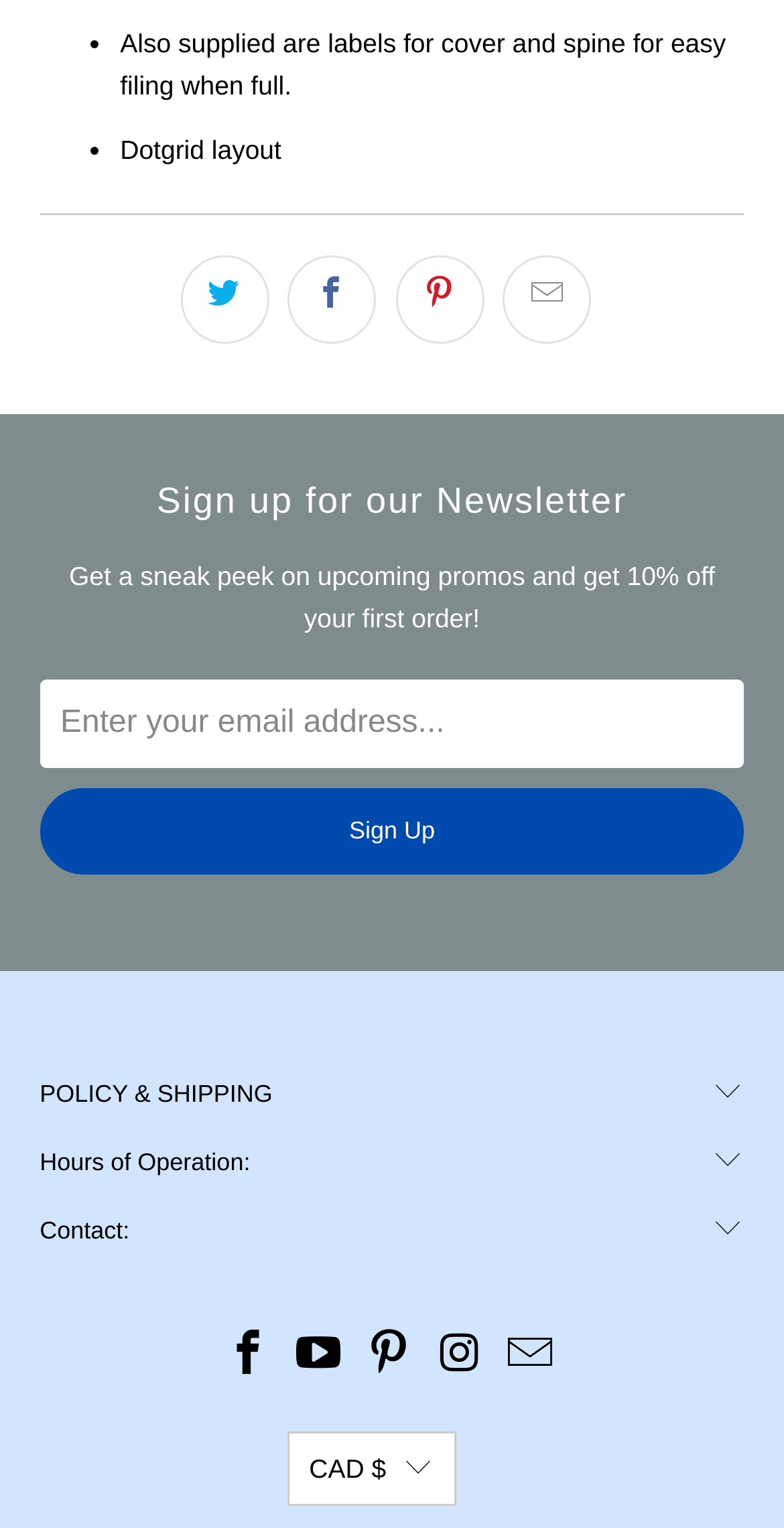Please provide a one-word or phrase answer to the question: 
What is the layout of the product?

Dotgrid